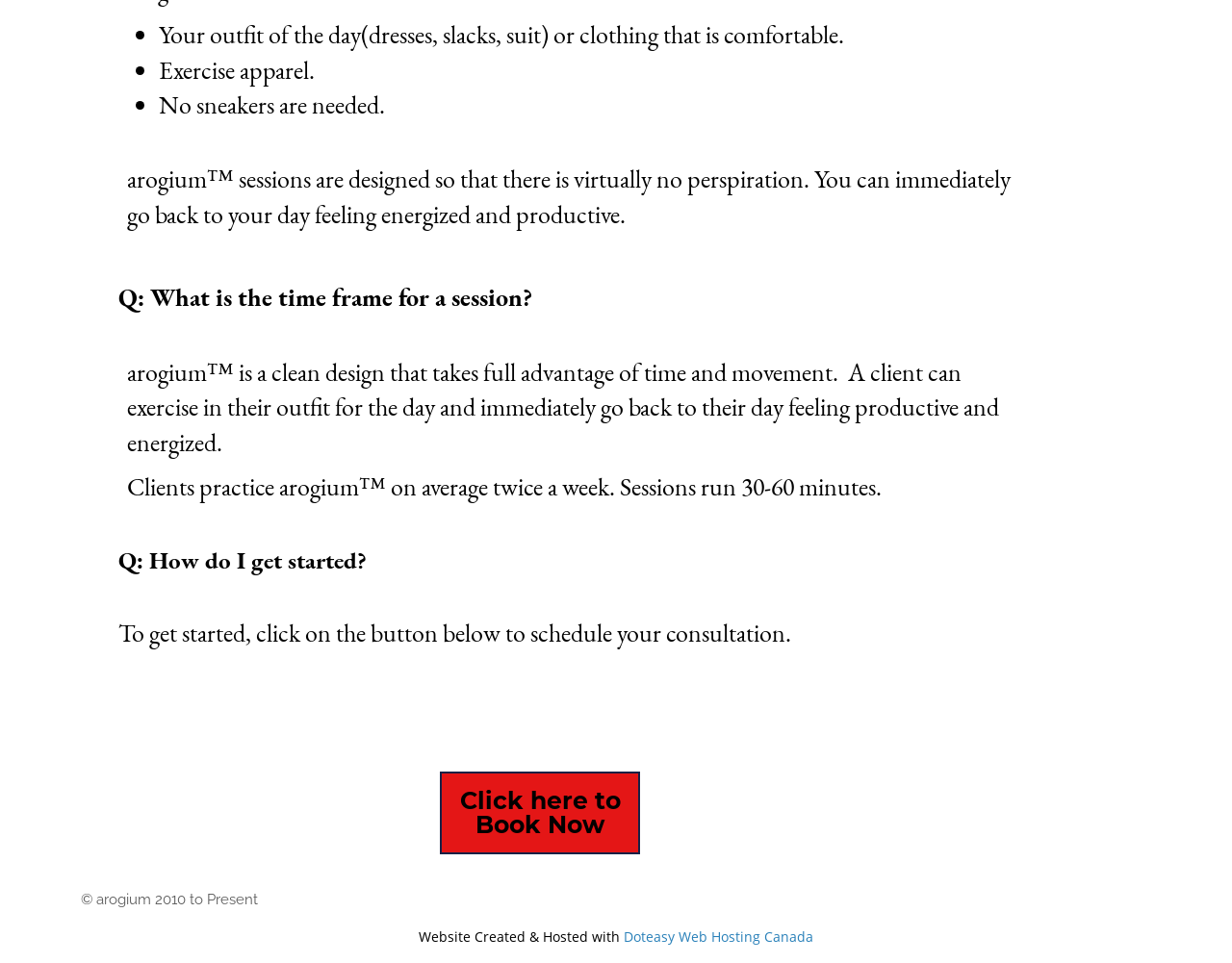Using the information shown in the image, answer the question with as much detail as possible: What is arogium?

Based on the webpage content, arogium is an exercise method that allows clients to exercise in their outfit for the day and immediately go back to their day feeling productive and energized.